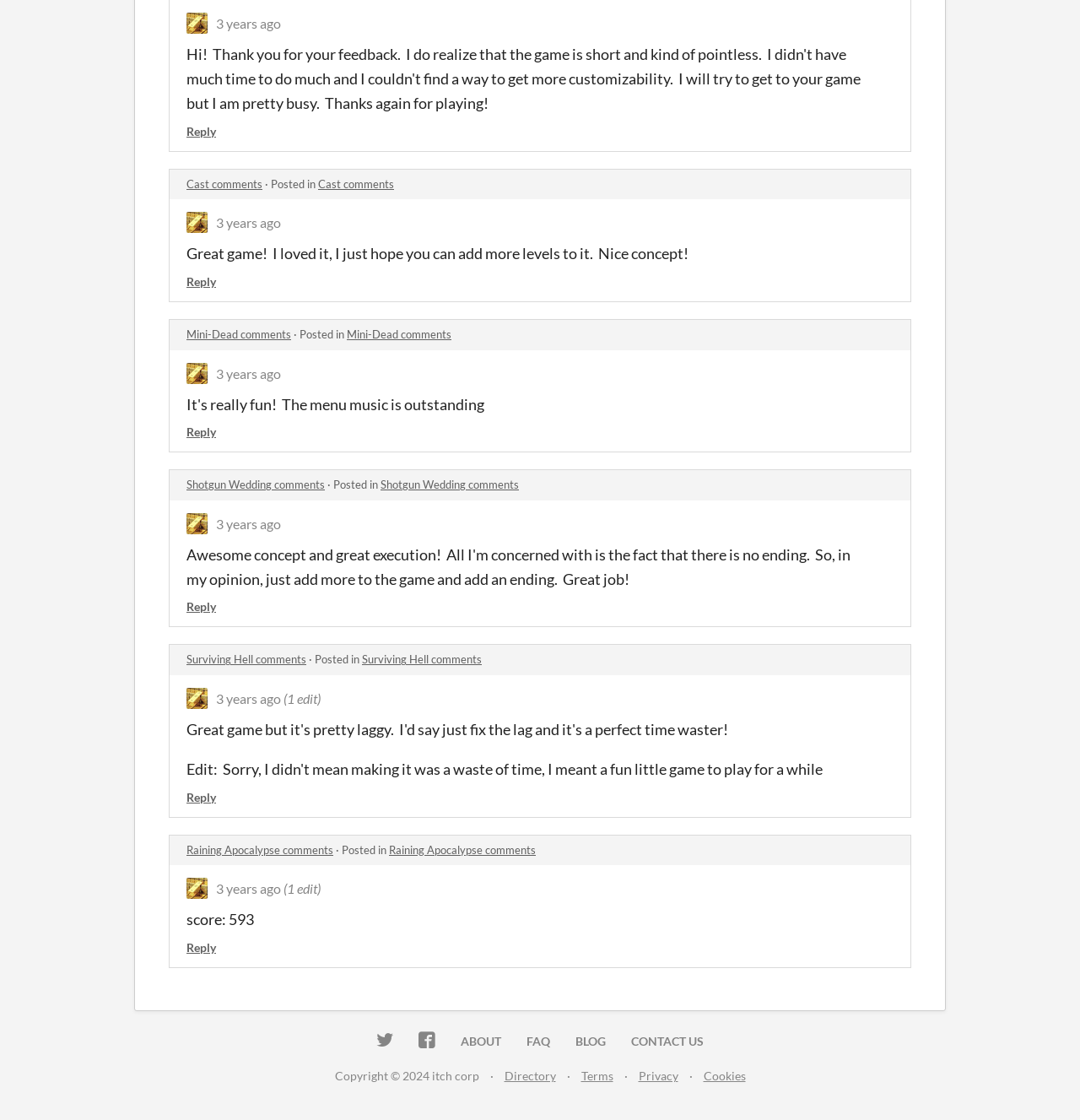Provide the bounding box coordinates of the HTML element described by the text: "Cookies".

[0.651, 0.954, 0.69, 0.967]